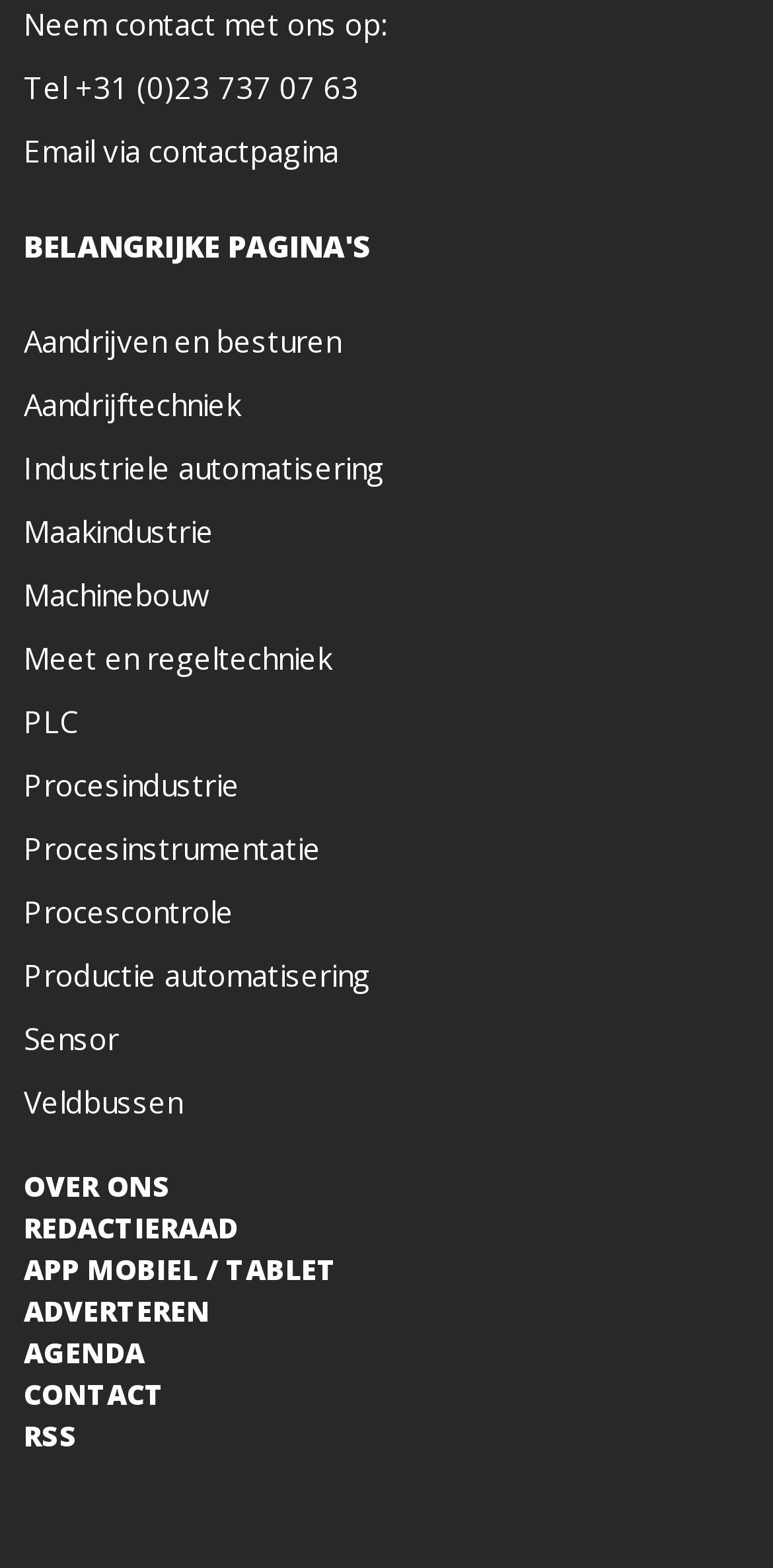Determine the bounding box coordinates of the clickable element to complete this instruction: "Go to the Links section". Provide the coordinates in the format of four float numbers between 0 and 1, [left, top, right, bottom].

None